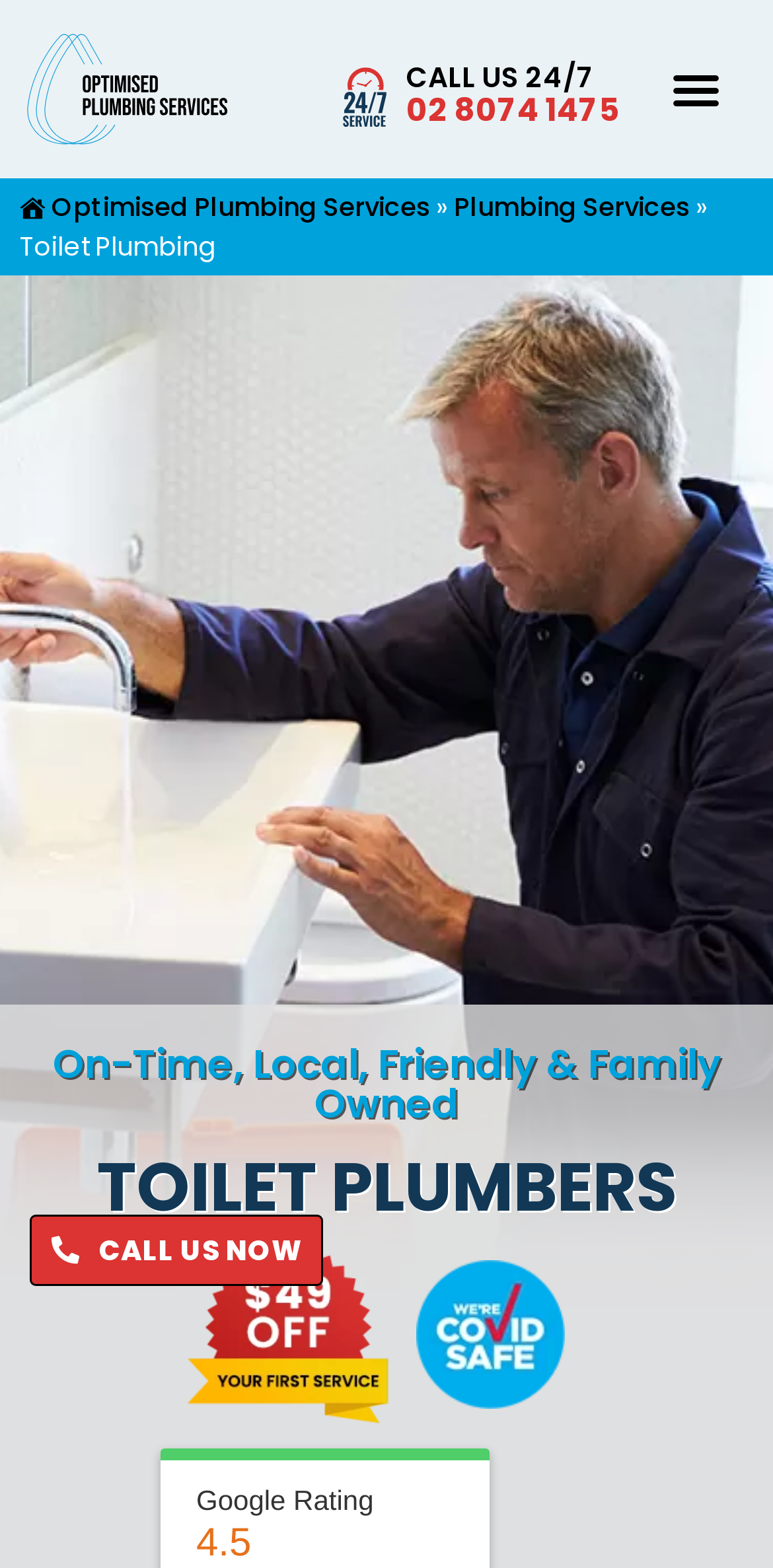Specify the bounding box coordinates of the area to click in order to follow the given instruction: "Click on the 'Optimised Plumbing Services' link."

[0.033, 0.021, 0.386, 0.092]